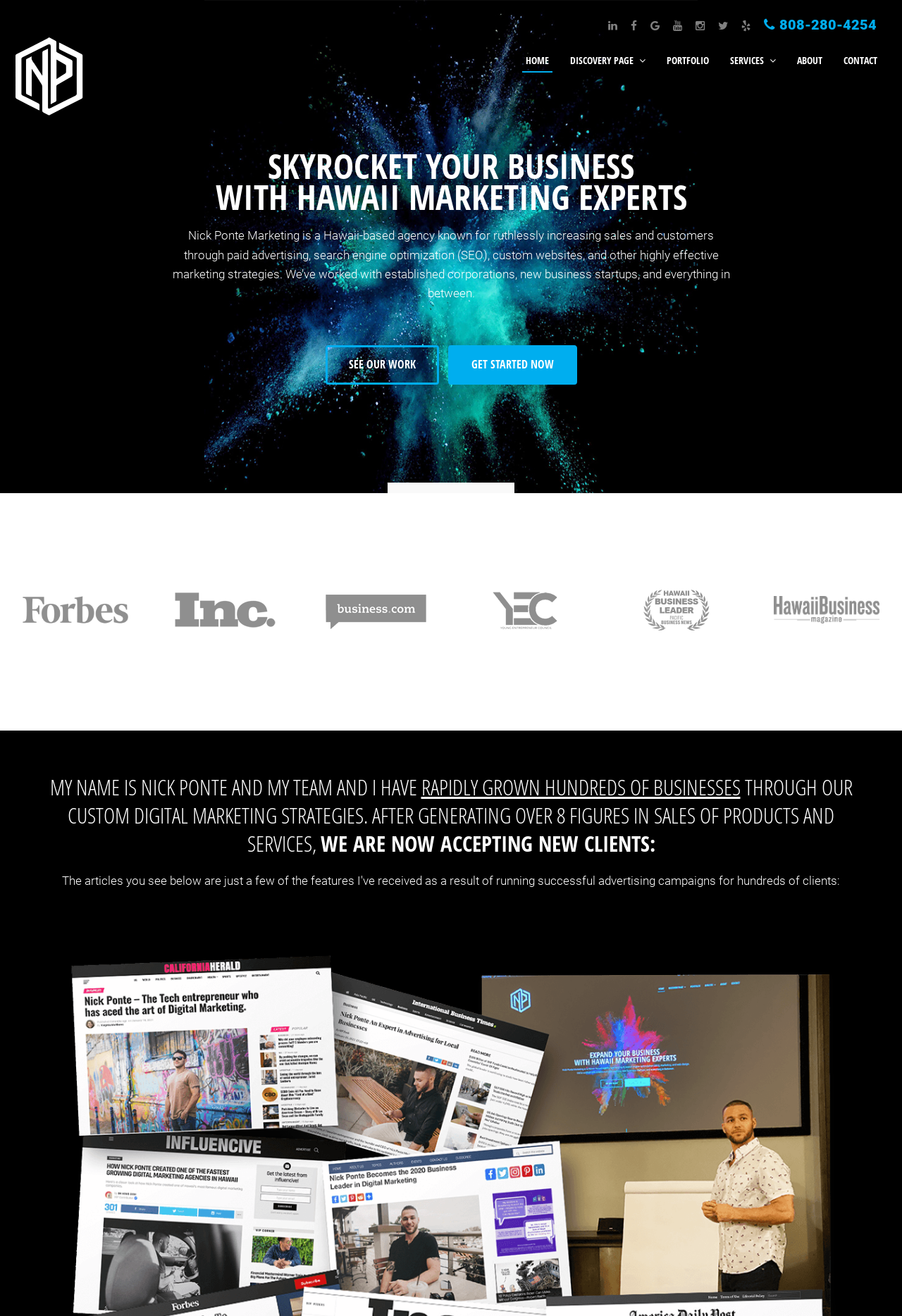Provide the bounding box coordinates for the specified HTML element described in this description: "Contact". The coordinates should be four float numbers ranging from 0 to 1, in the format [left, top, right, bottom].

[0.931, 0.038, 0.977, 0.054]